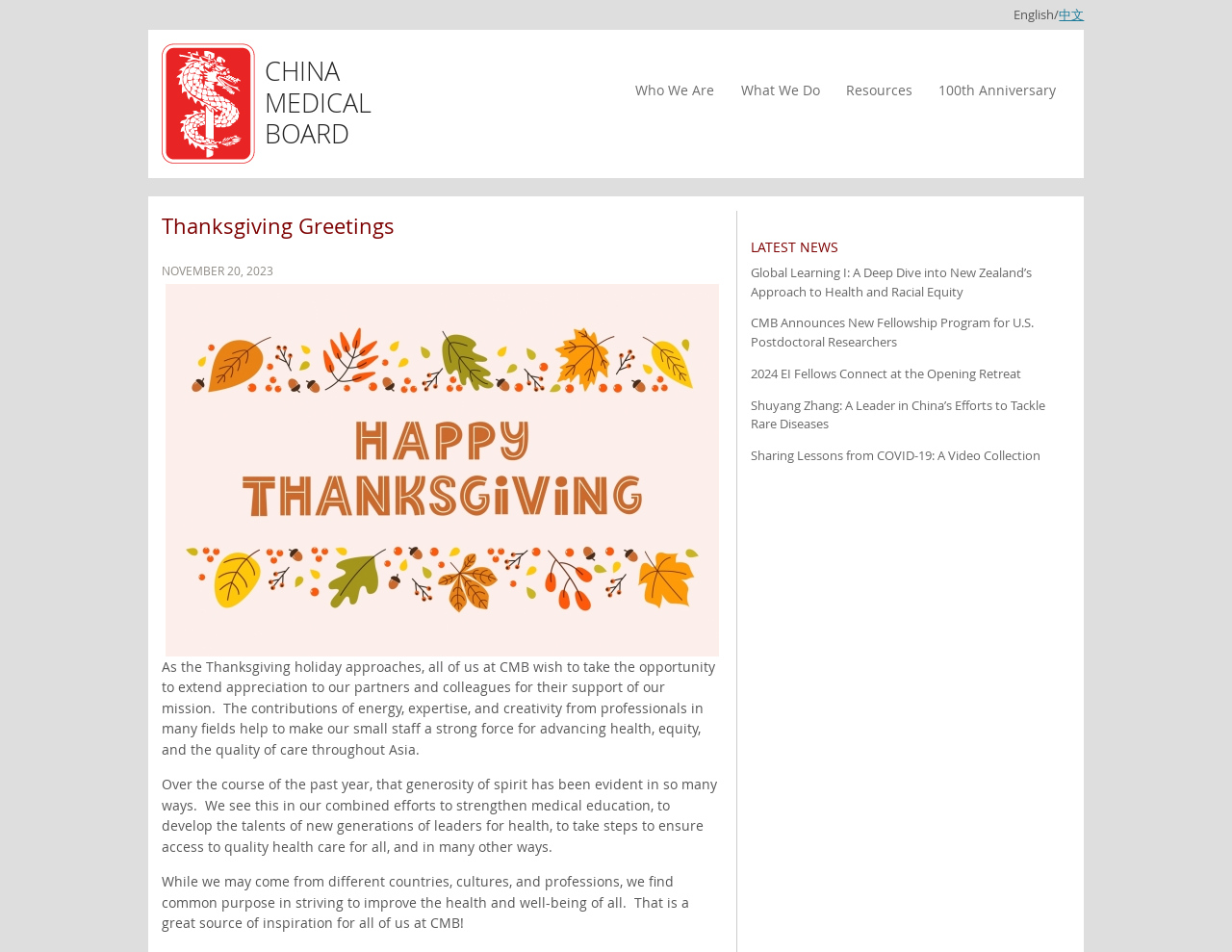What is the date mentioned on the webpage?
Answer the question based on the image using a single word or a brief phrase.

NOVEMBER 20, 2023